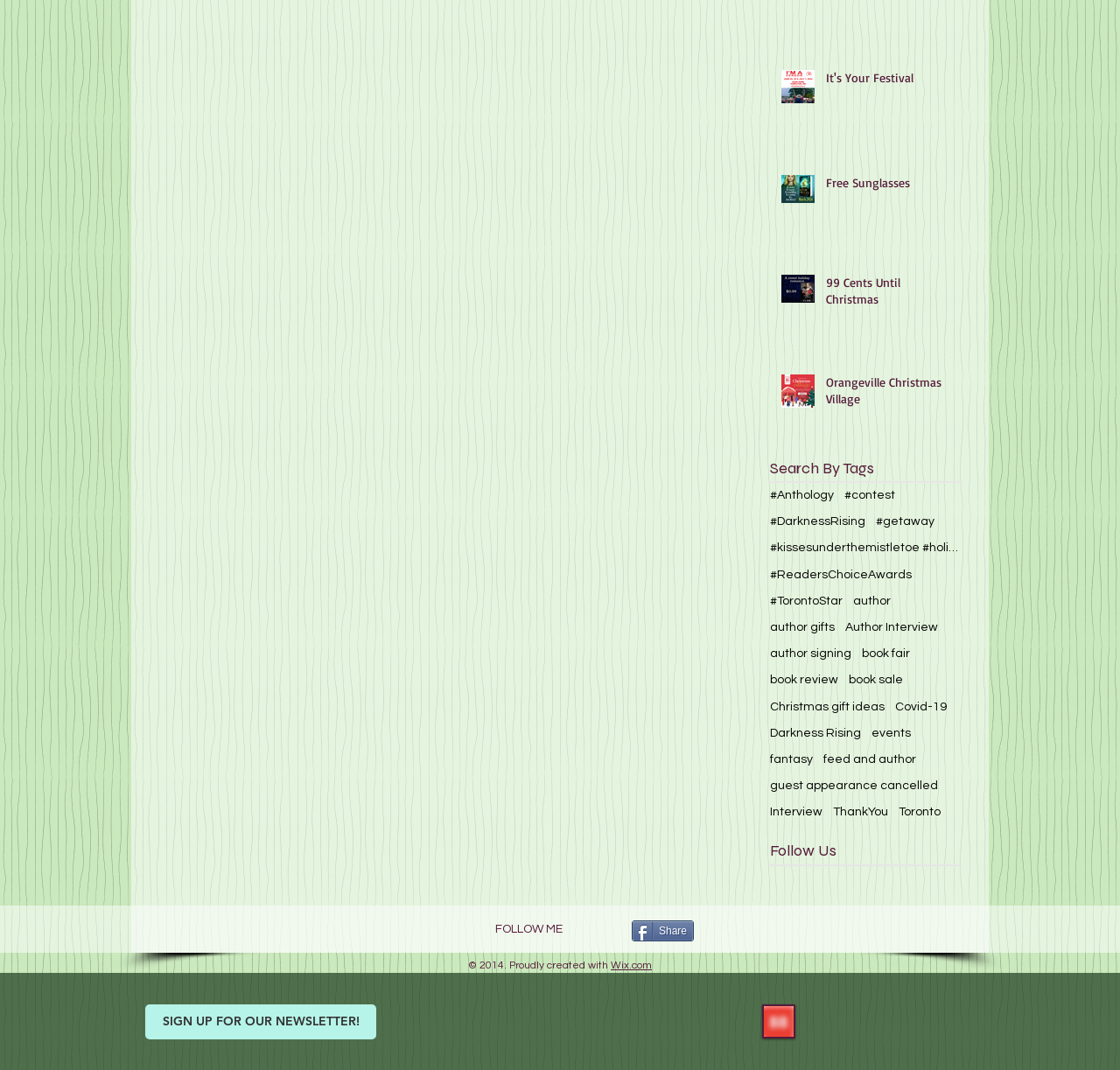Please identify the bounding box coordinates of the area I need to click to accomplish the following instruction: "Follow on Facebook".

[0.688, 0.819, 0.705, 0.838]